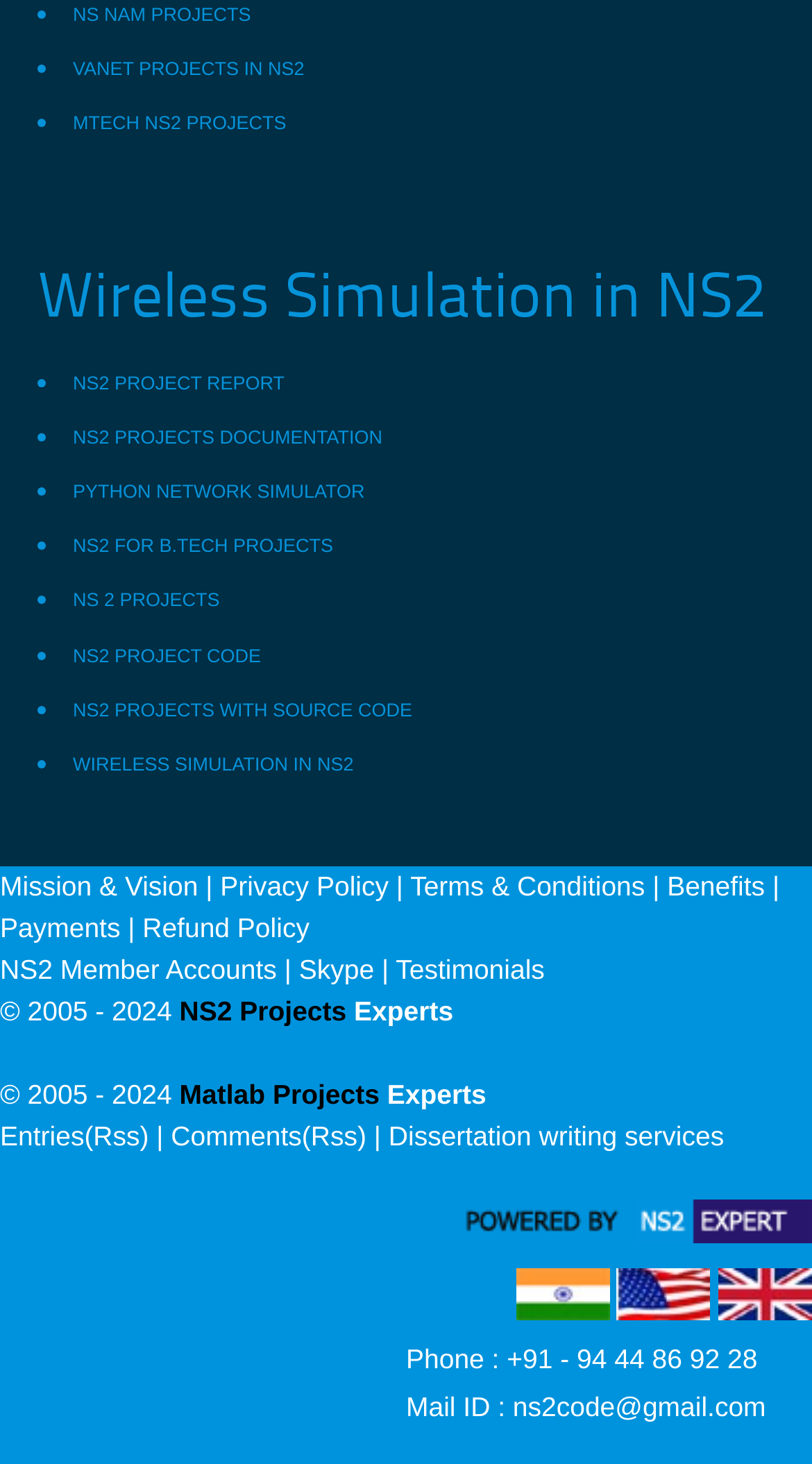Specify the bounding box coordinates of the element's region that should be clicked to achieve the following instruction: "Contact via Phone". The bounding box coordinates consist of four float numbers between 0 and 1, in the format [left, top, right, bottom].

[0.5, 0.918, 0.933, 0.939]